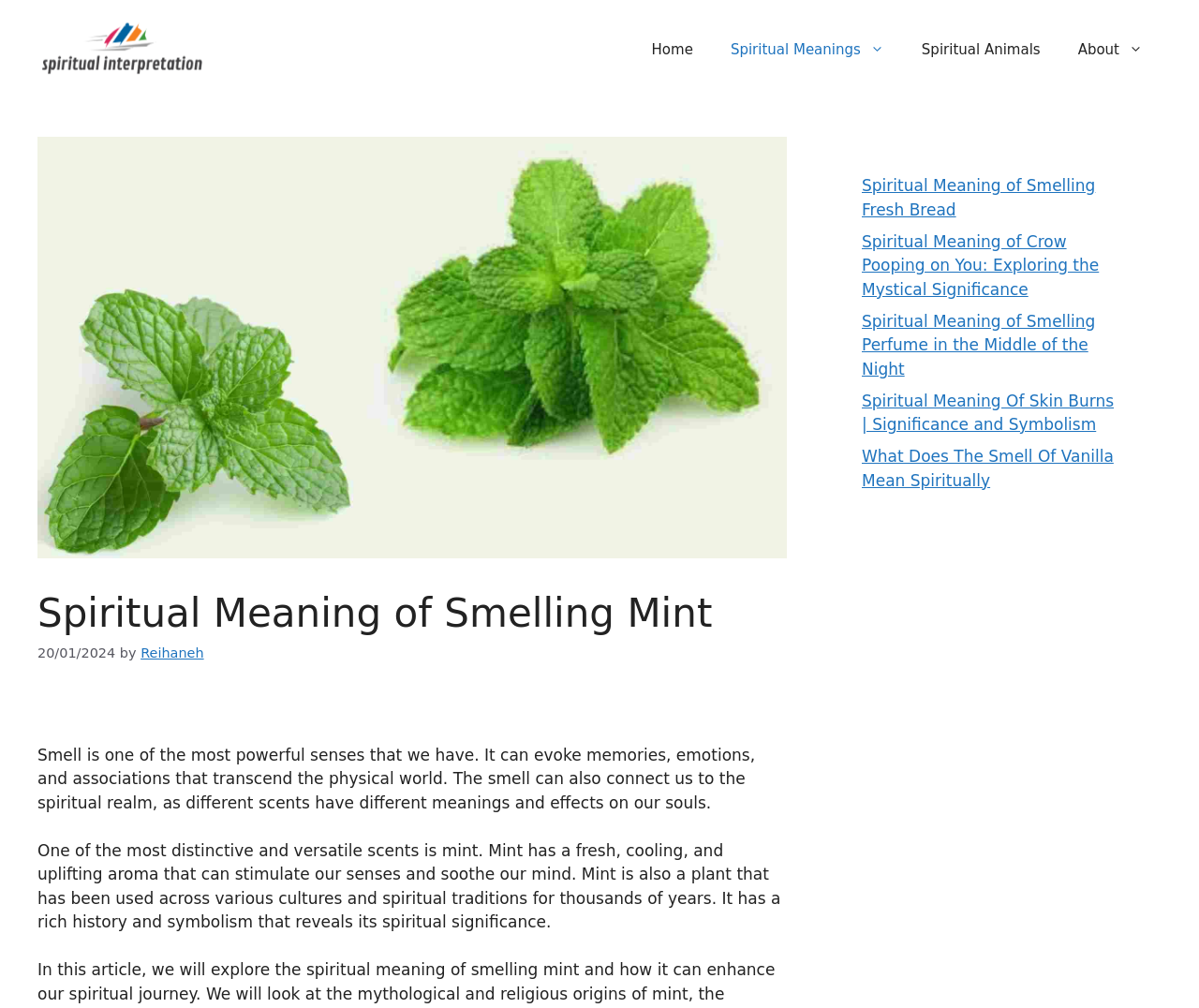Based on the visual content of the image, answer the question thoroughly: What is the topic of the article?

I found the answer by examining the header element, which contains the heading 'Spiritual Meaning of Smelling Mint'.